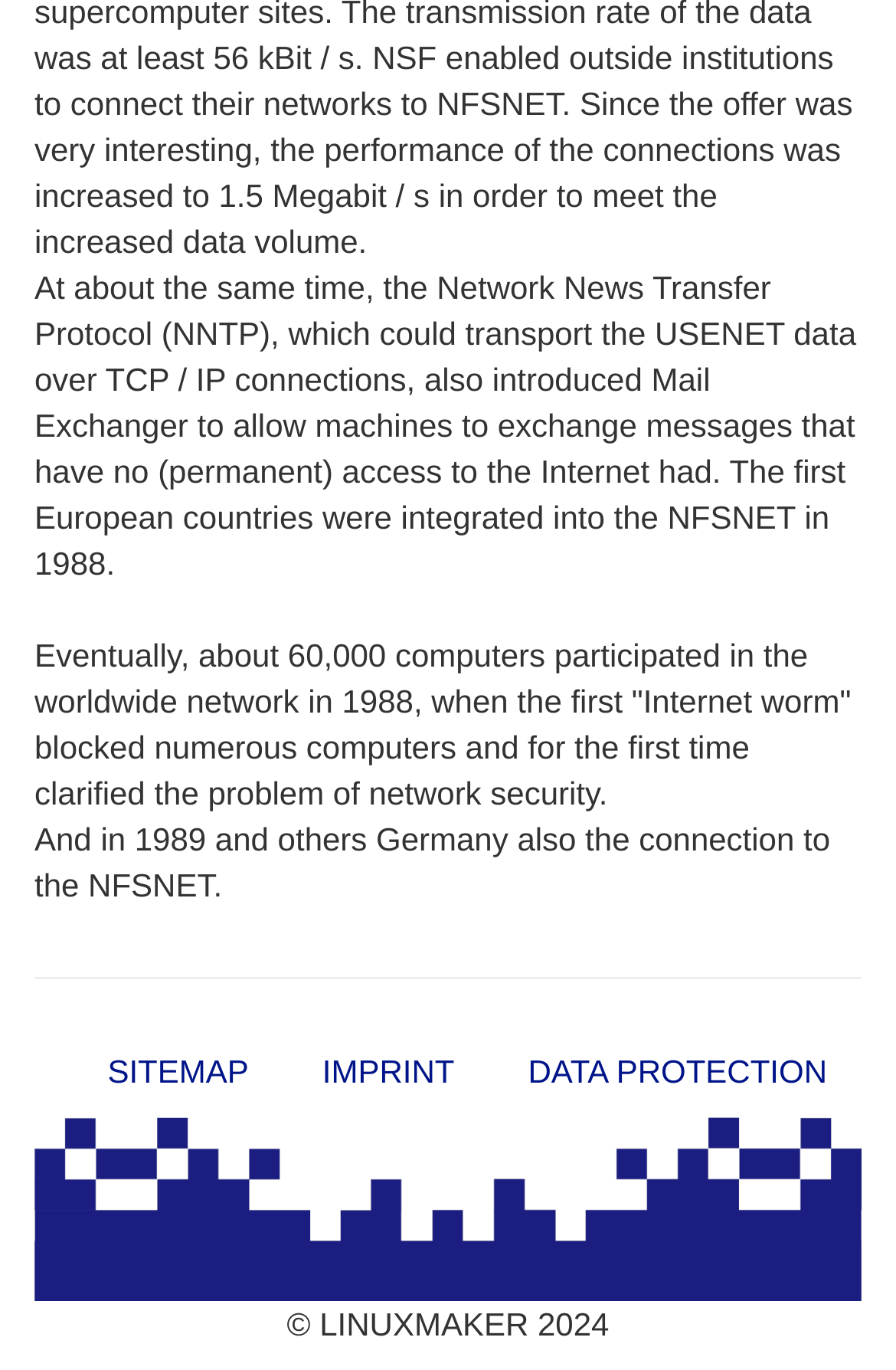Provide a brief response to the question below using a single word or phrase: 
What is the purpose of the link 'SITEMAP'?

To access the site map